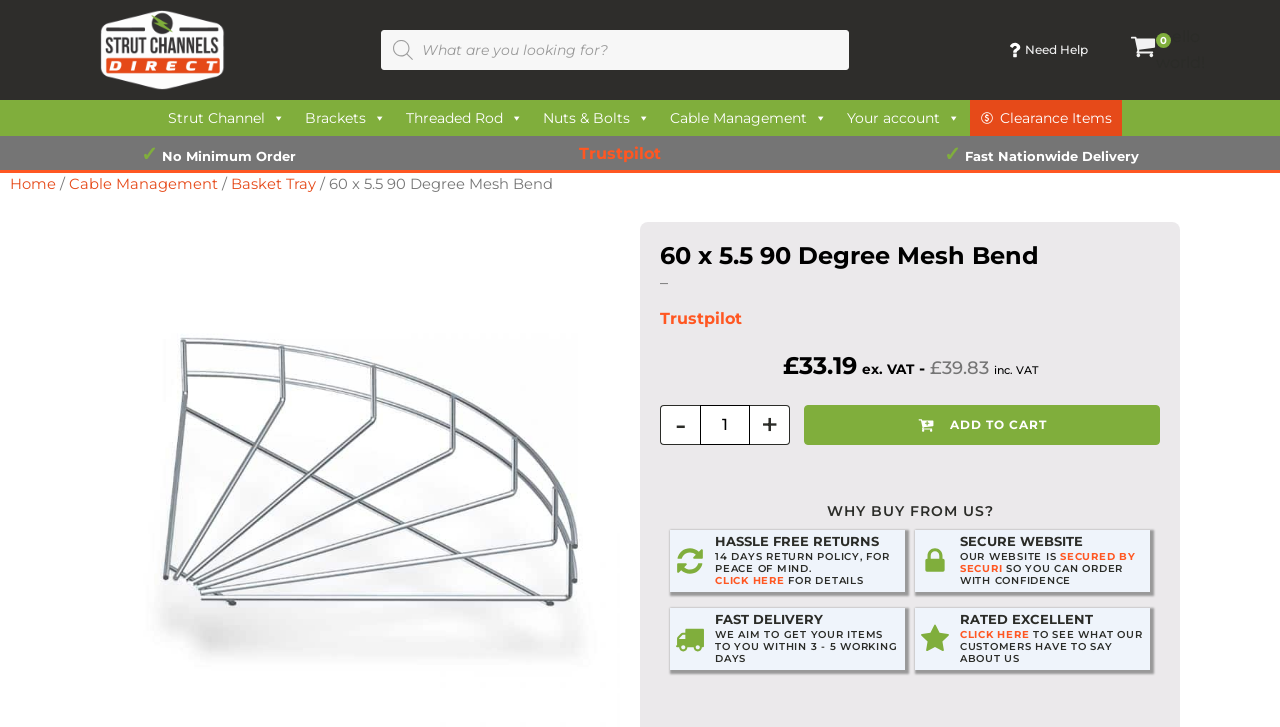Please identify the bounding box coordinates of the element I need to click to follow this instruction: "Add to cart".

[0.628, 0.557, 0.906, 0.612]